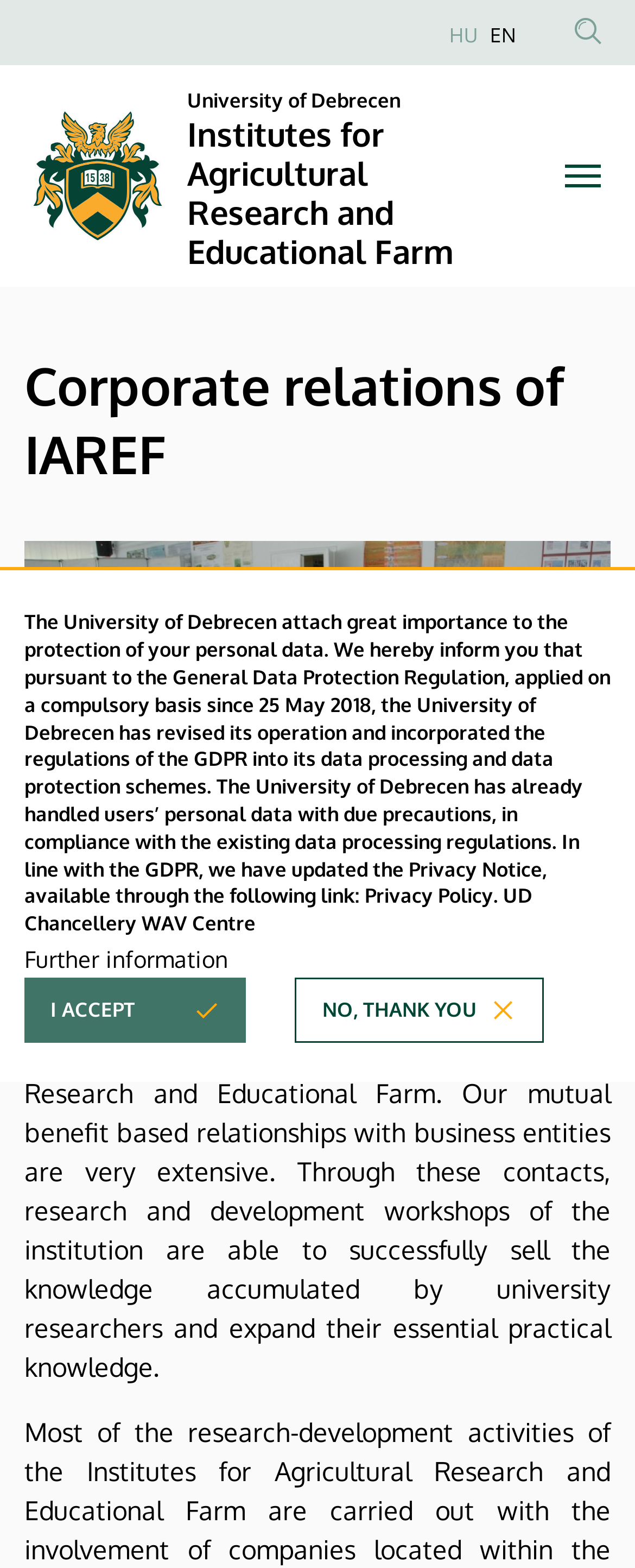How many languages can the webpage be translated to?
Give a one-word or short-phrase answer derived from the screenshot.

2